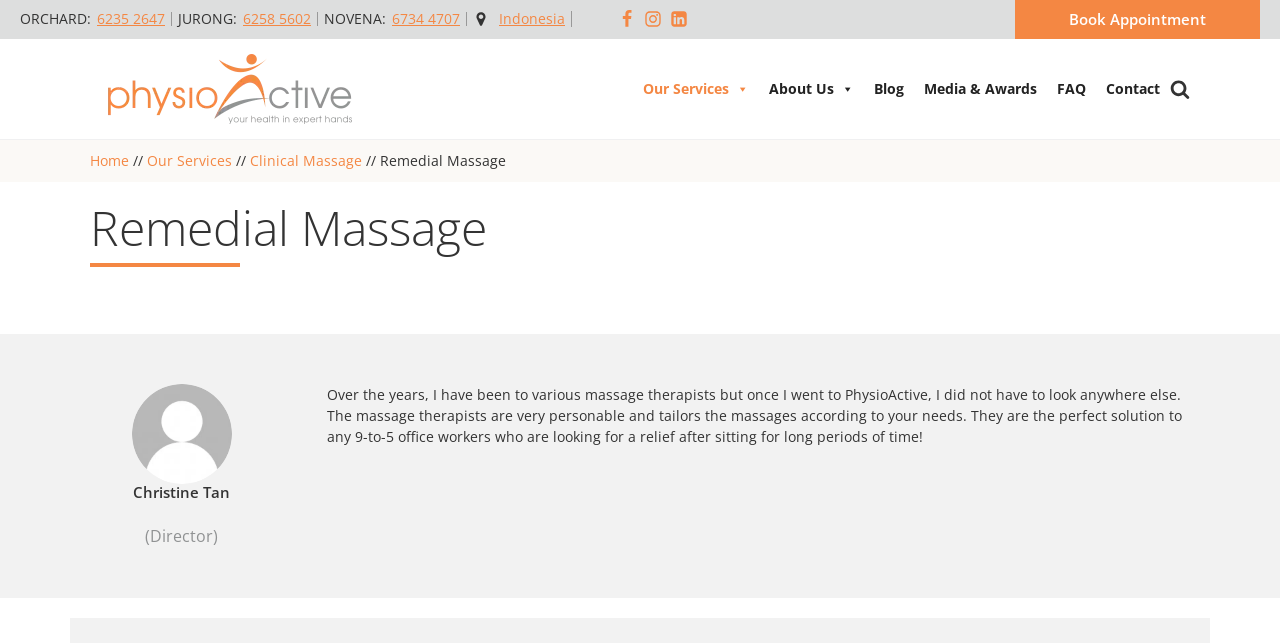Please find the bounding box coordinates of the element that you should click to achieve the following instruction: "Visit the About Us page". The coordinates should be presented as four float numbers between 0 and 1: [left, top, right, bottom].

[0.593, 0.107, 0.675, 0.169]